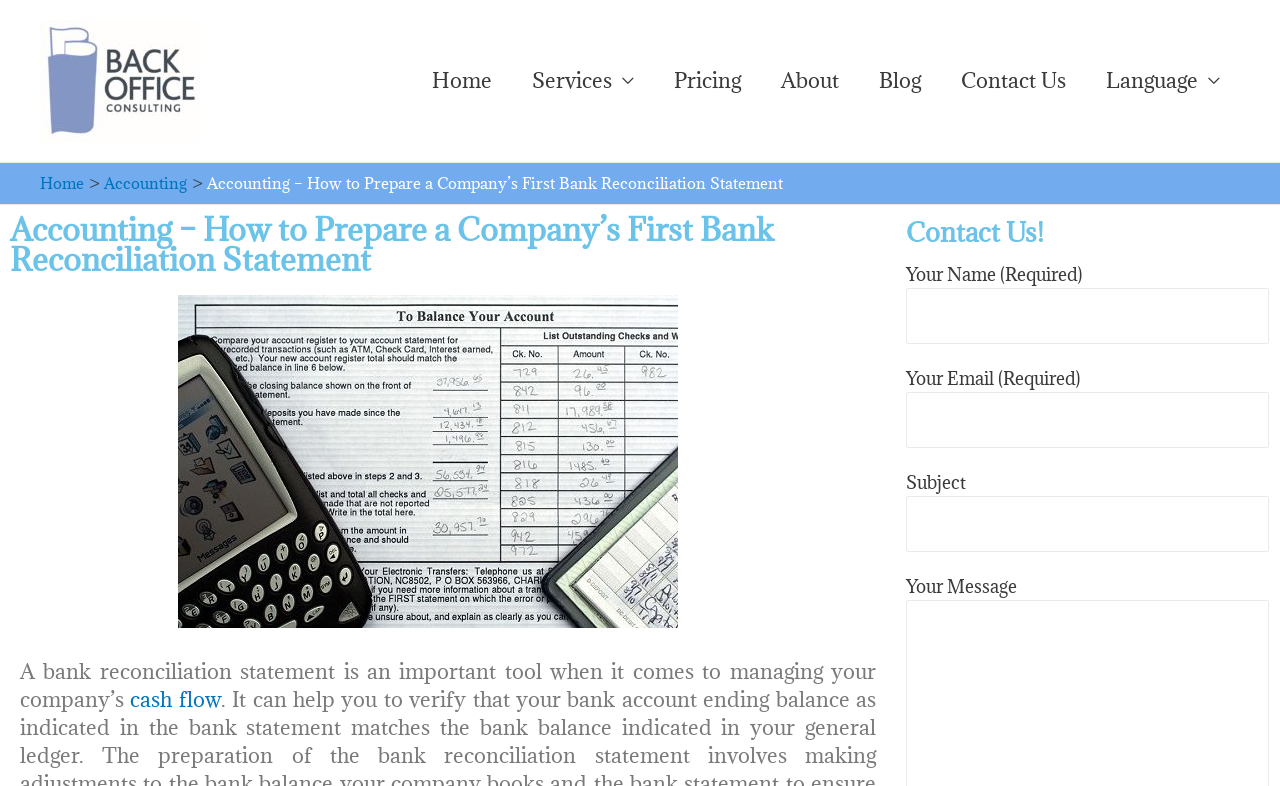Explain the webpage's layout and main content in detail.

This webpage is about accounting services, specifically focusing on preparing a company's first bank reconciliation statement. At the top left corner, there is a link to "Back Office Consulting" accompanied by an image with the same name. 

Below the top navigation bar, there is a breadcrumbs navigation section that shows the current page's location, with links to "Home" and "Accounting". The title of the page, "Accounting – How to Prepare a Company’s First Bank Reconciliation Statement", is displayed prominently in the middle of the top section.

On the left side of the page, there is a large image related to the topic of accounting and bank reconciliation. Below the image, there is a block of text that explains the importance of a bank reconciliation statement in managing a company's cash flow, with a link to the term "cash flow".

On the right side of the page, there is a contact form with fields for name, email, subject, and message. The form is headed by a "Contact Us!" title.